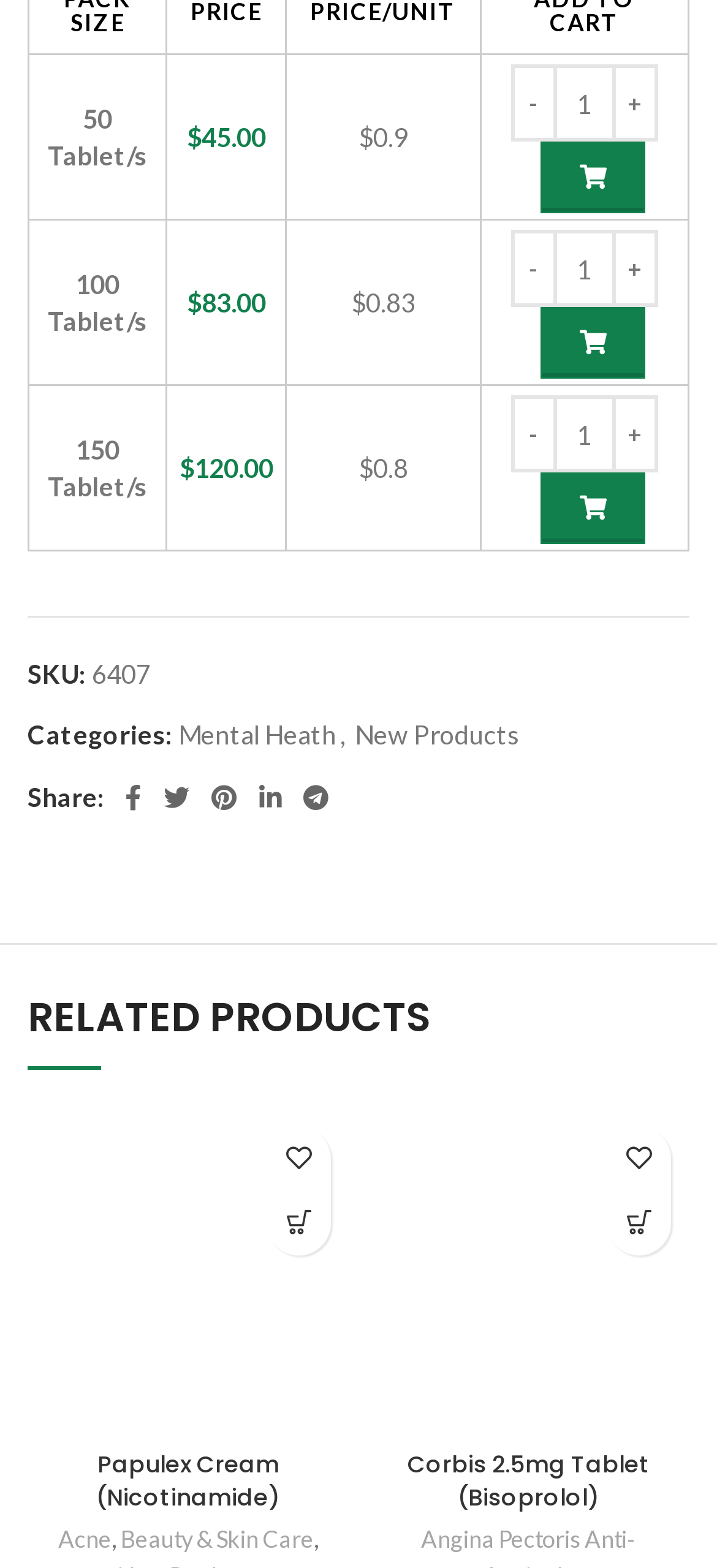Identify the bounding box for the UI element described as: "Add to wishlist". Ensure the coordinates are four float numbers between 0 and 1, formatted as [left, top, right, bottom].

[0.846, 0.719, 0.936, 0.76]